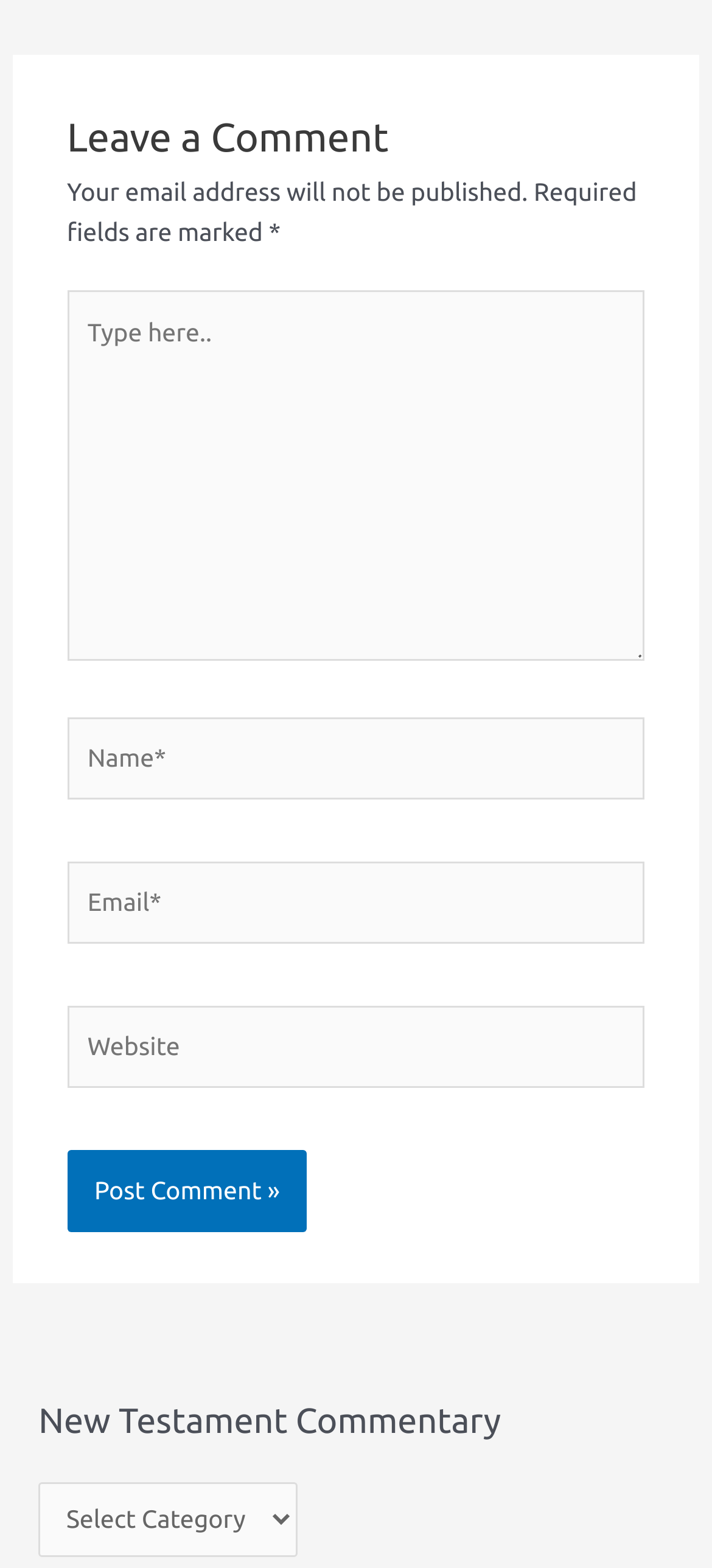What is the required information to post a comment?
Can you provide an in-depth and detailed response to the question?

The webpage has two required text boxes, one labeled 'Name*' and the other labeled 'Email*'. This suggests that providing a name and email address is necessary to post a comment.